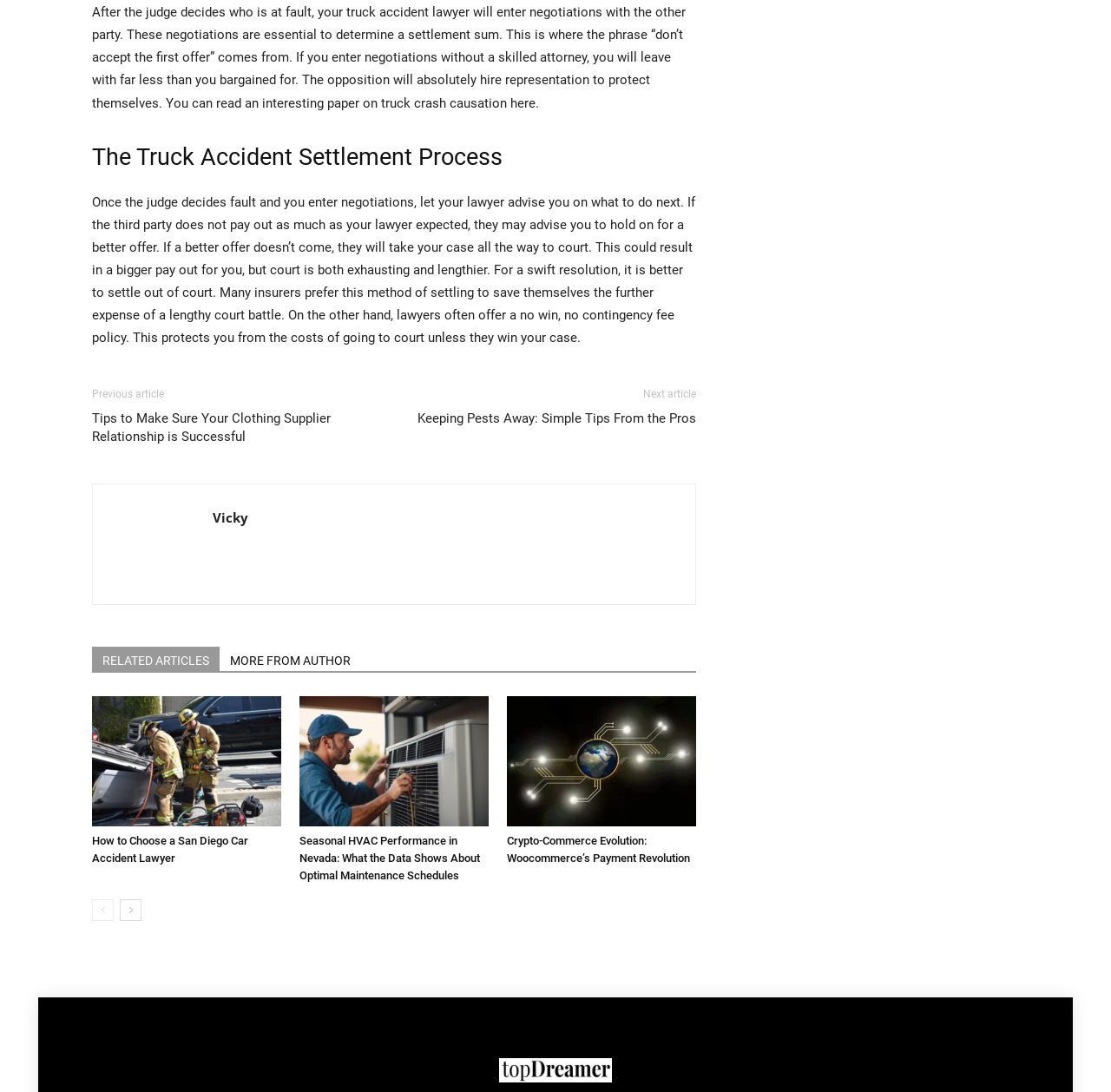What is the purpose of a truck accident lawyer?
Provide an in-depth and detailed explanation in response to the question.

I inferred the purpose of a truck accident lawyer by reading the text 'your truck accident lawyer will enter negotiations with the other party' which suggests that the lawyer's role is to negotiate a settlement on behalf of their client.